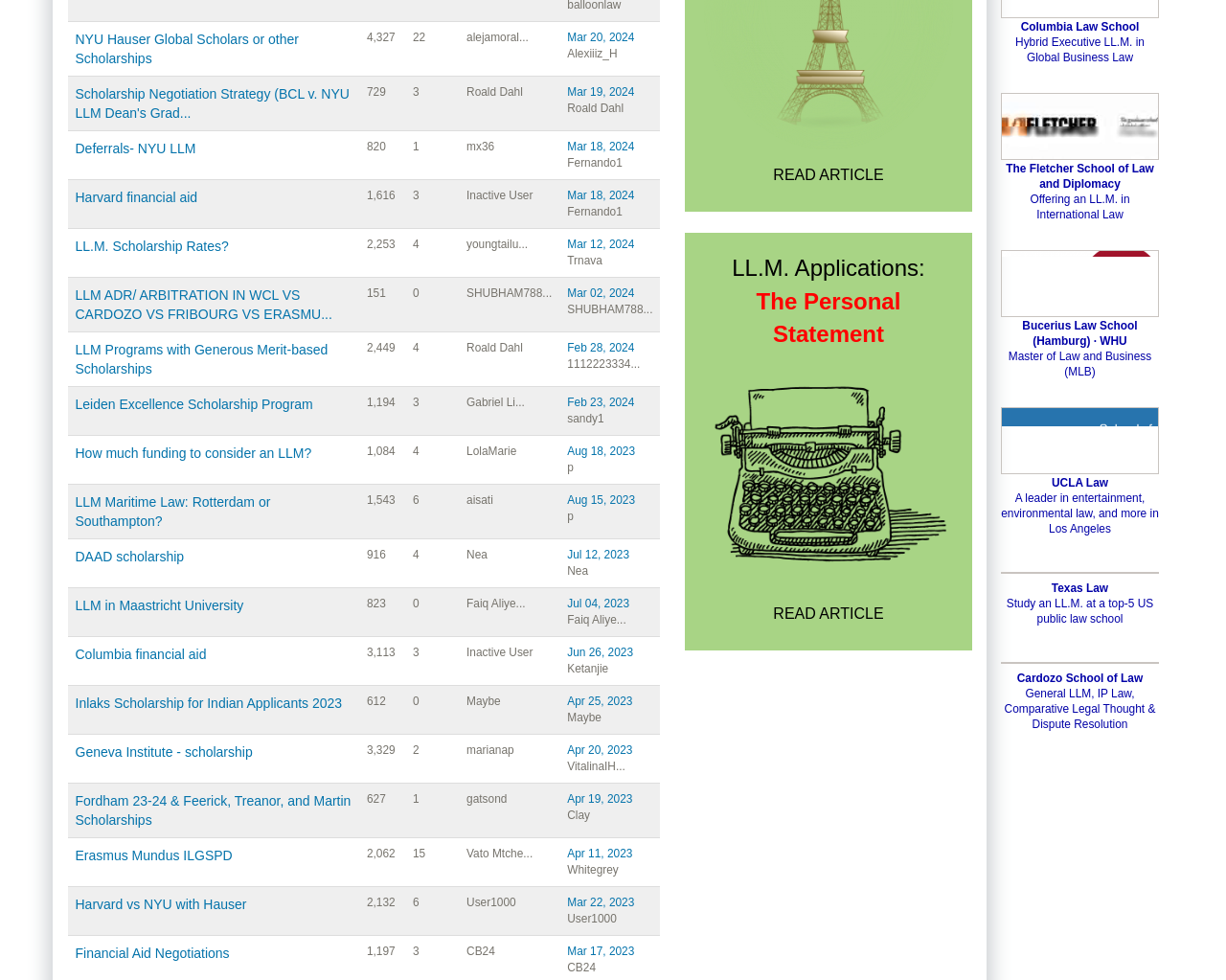How many comments are there for the 'LLM ADR/ ARBITRATION IN WCL VS CARDOZO VS FRIBOURG VS ERASMU...' topic?
Using the visual information, respond with a single word or phrase.

0